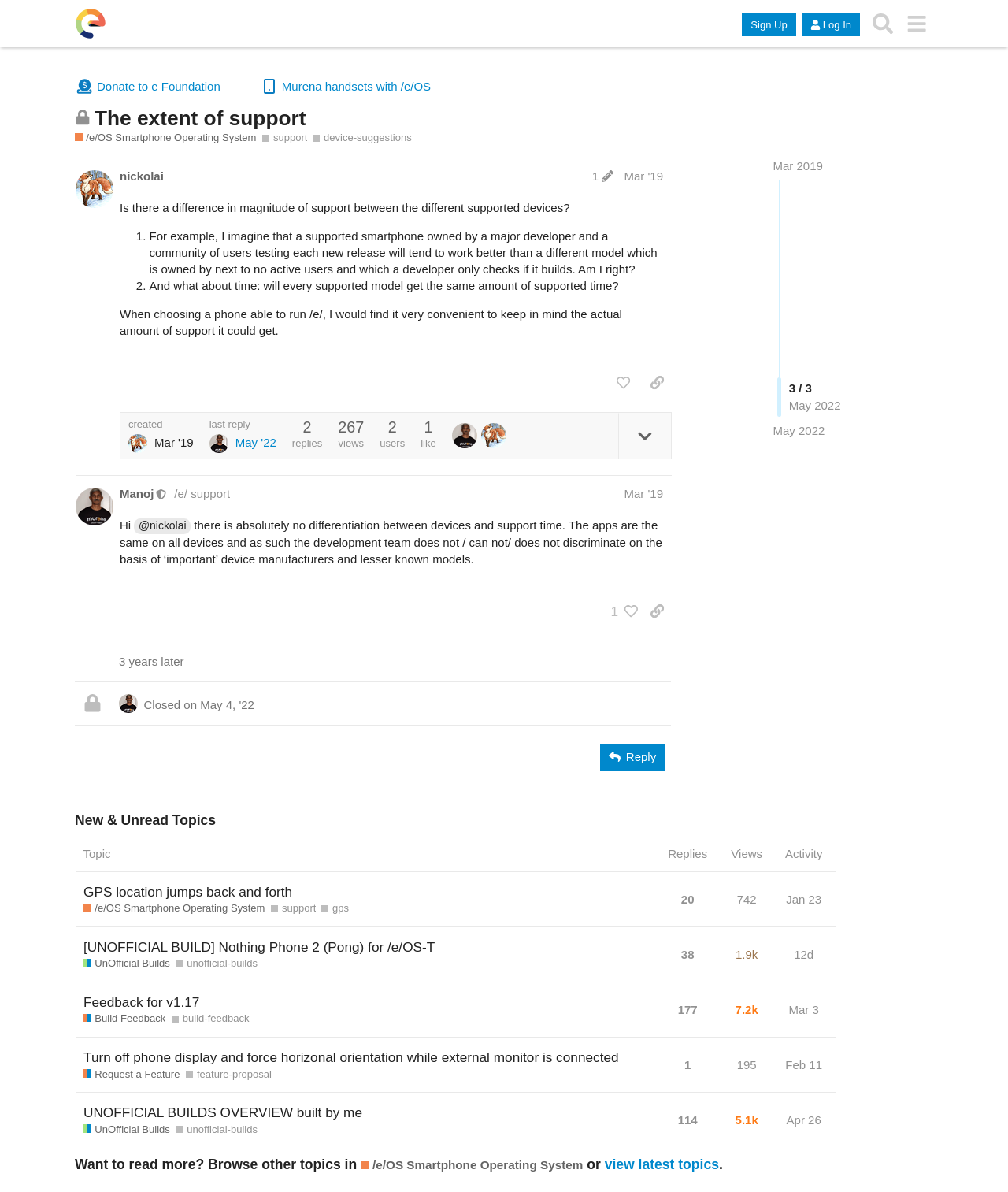Specify the bounding box coordinates (top-left x, top-left y, bottom-right x, bottom-right y) of the UI element in the screenshot that matches this description: Request a Feature

[0.083, 0.895, 0.178, 0.907]